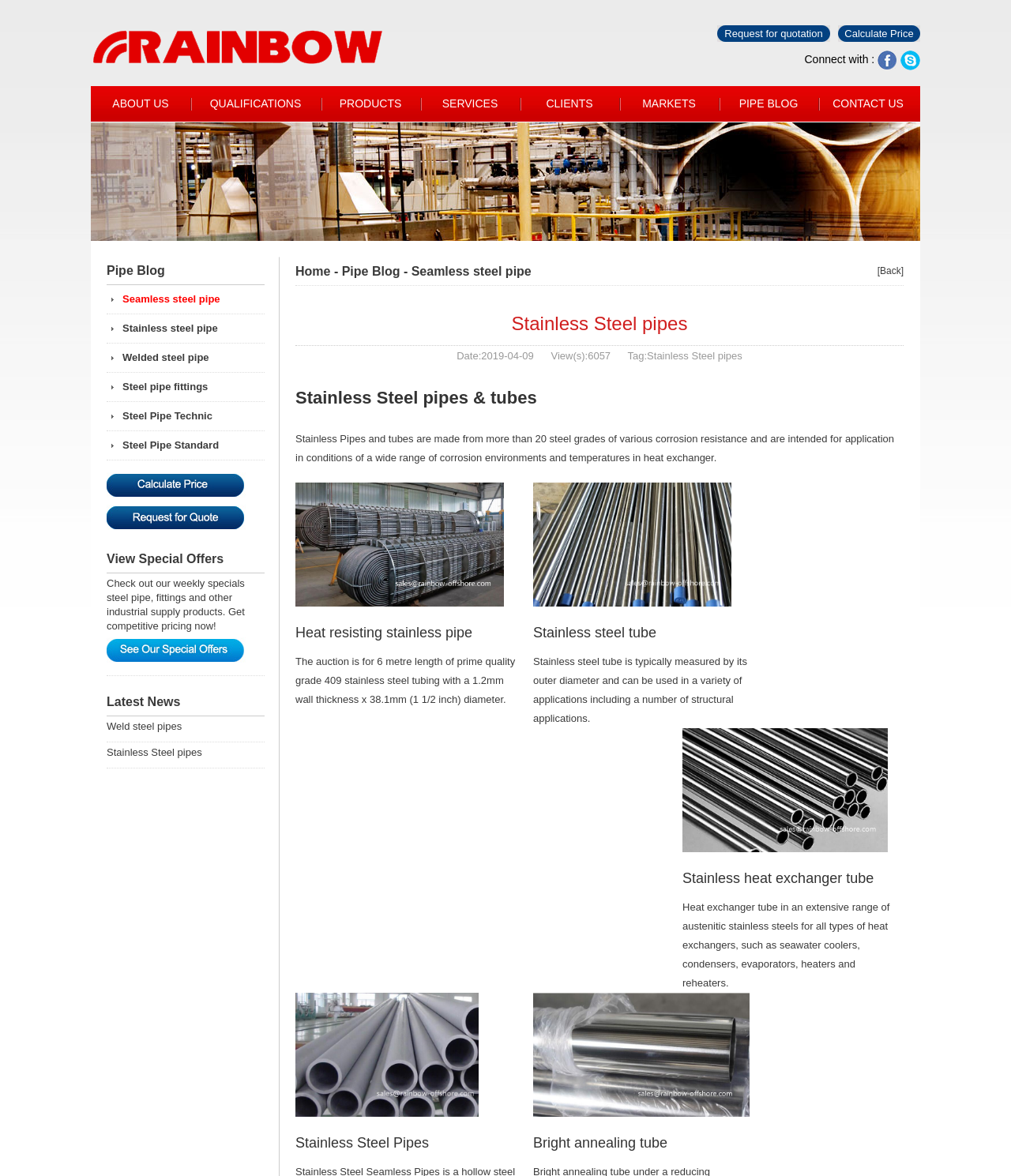Provide the bounding box coordinates for the area that should be clicked to complete the instruction: "Check out the latest news".

[0.105, 0.591, 0.178, 0.602]